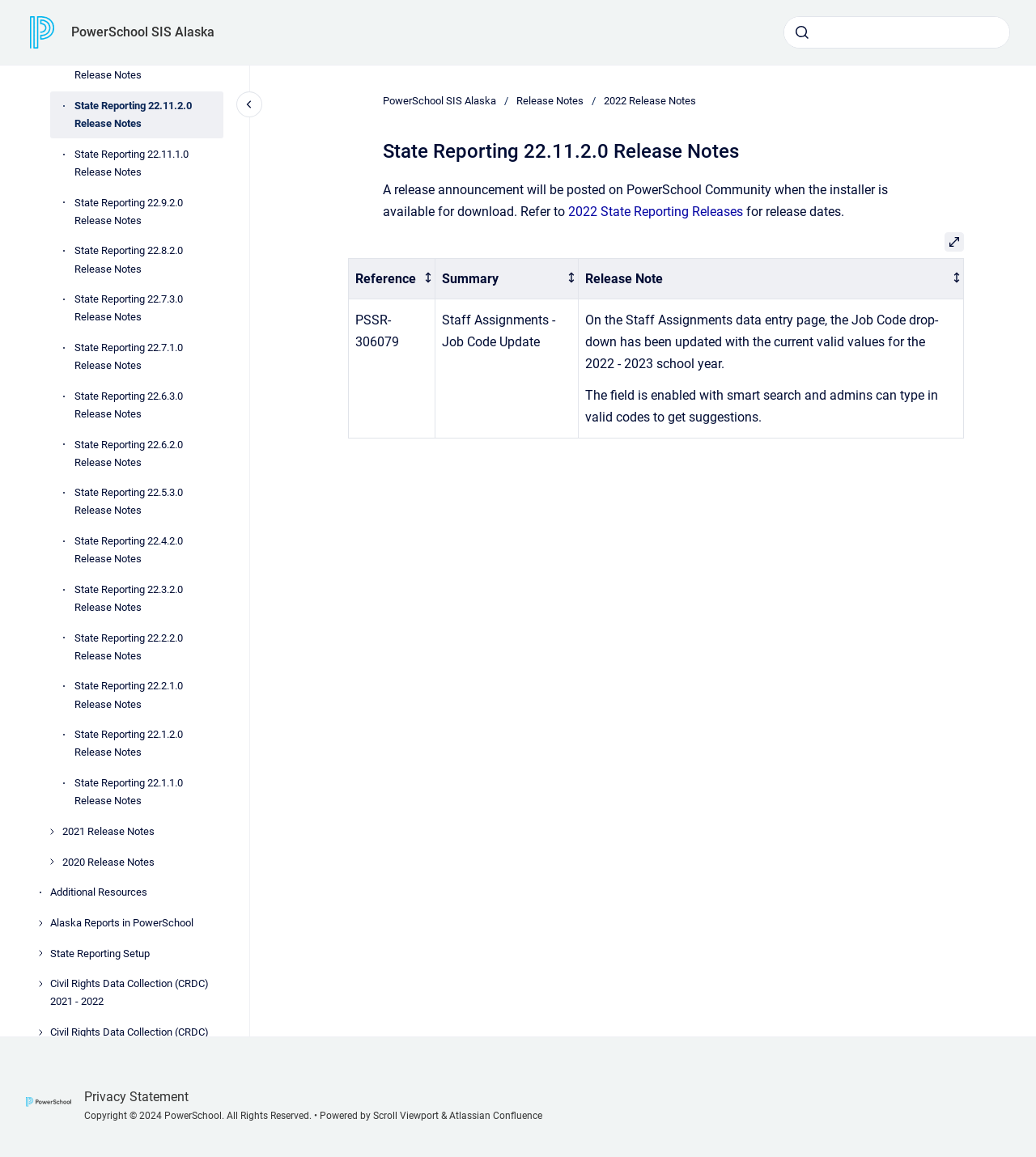Determine the bounding box coordinates for the area that needs to be clicked to fulfill this task: "Open the table in full screen dialog". The coordinates must be given as four float numbers between 0 and 1, i.e., [left, top, right, bottom].

[0.912, 0.201, 0.93, 0.217]